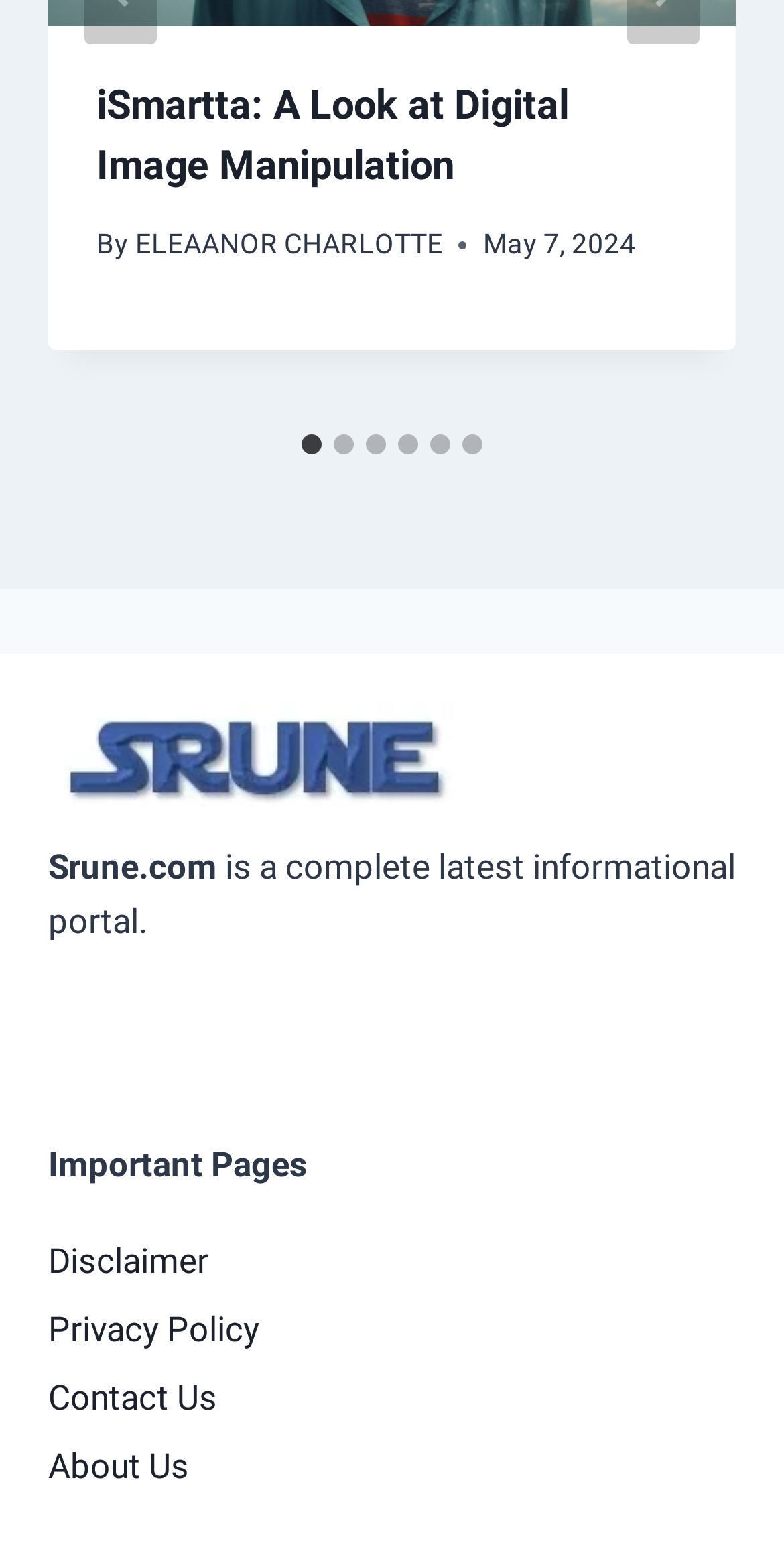Respond with a single word or short phrase to the following question: 
What is the name of the website?

Srune.com